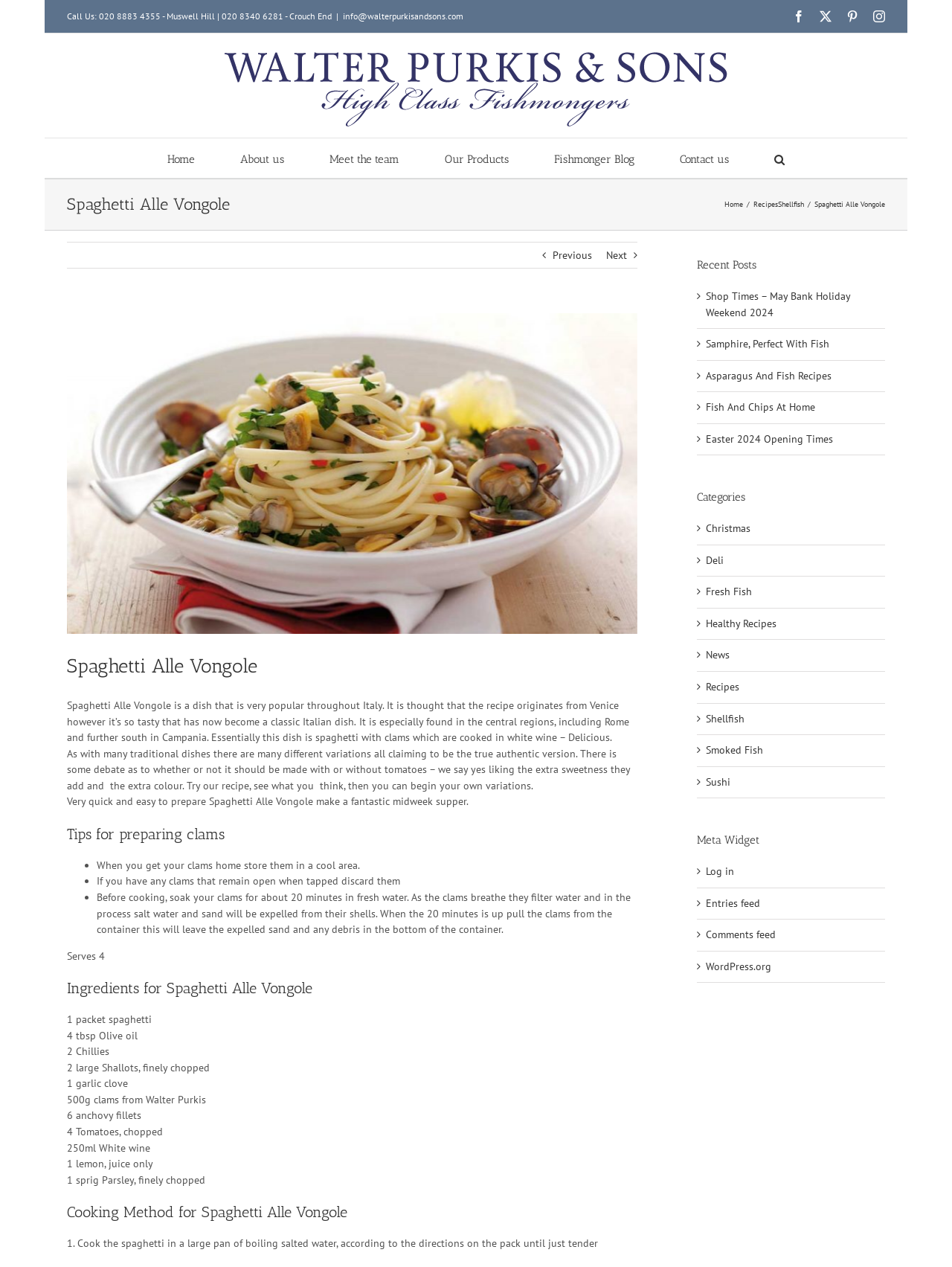What is the name of the dish described on this webpage?
Please provide an in-depth and detailed response to the question.

The webpage provides a recipe and description of a popular Italian dish, and the name of the dish is mentioned in the heading and throughout the text as 'Spaghetti Alle Vongole'.